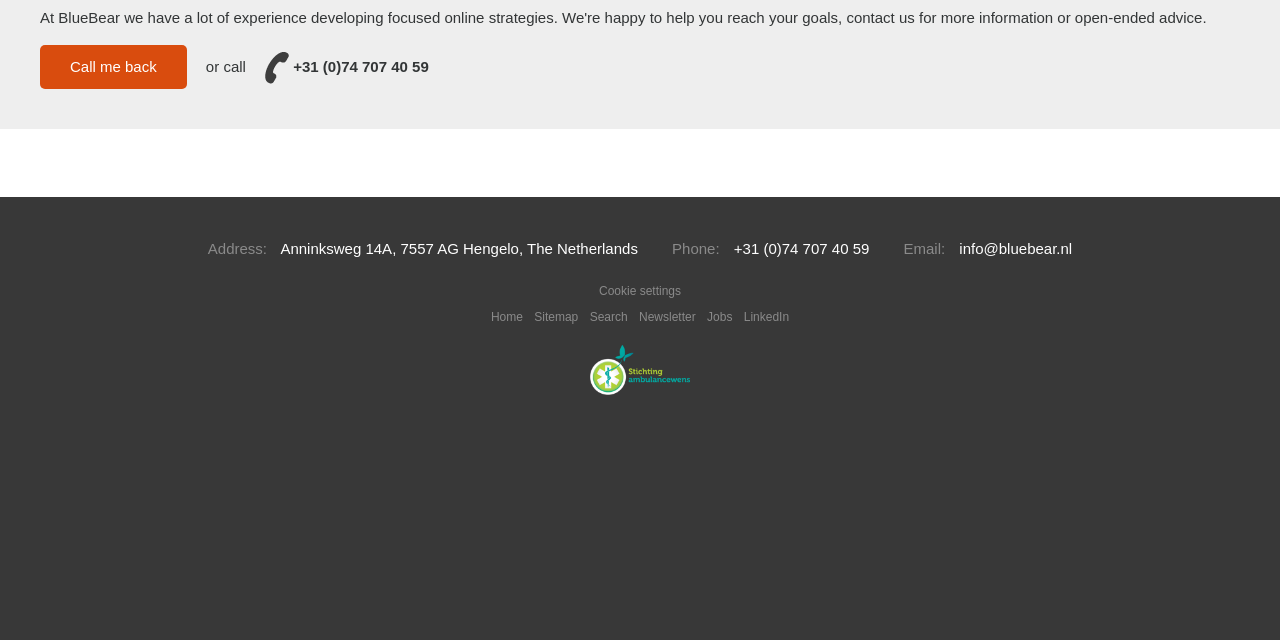Find the bounding box coordinates of the UI element according to this description: "Call me back".

[0.031, 0.071, 0.146, 0.14]